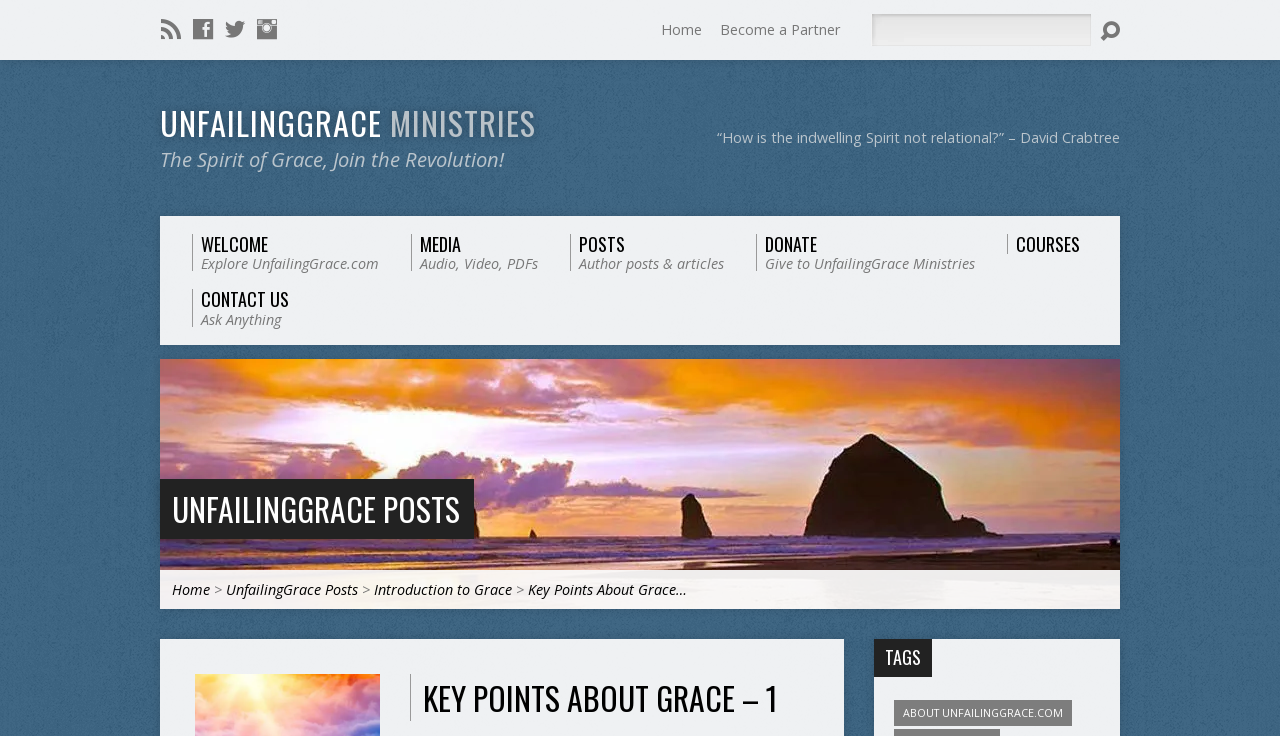Identify the bounding box coordinates for the element you need to click to achieve the following task: "Explore UnfailingGrace.com". Provide the bounding box coordinates as four float numbers between 0 and 1, in the form [left, top, right, bottom].

[0.15, 0.317, 0.296, 0.369]